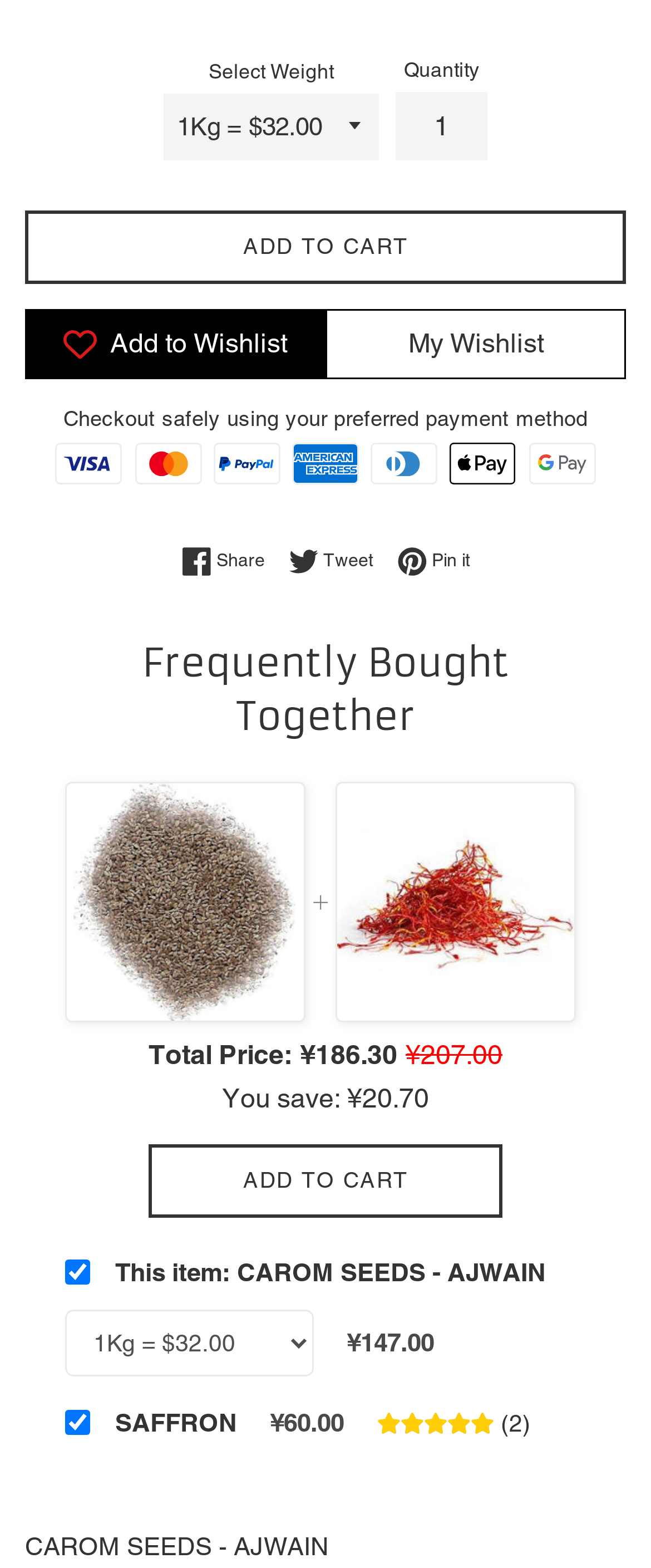Please answer the following question using a single word or phrase: 
What is the quantity of the product?

1